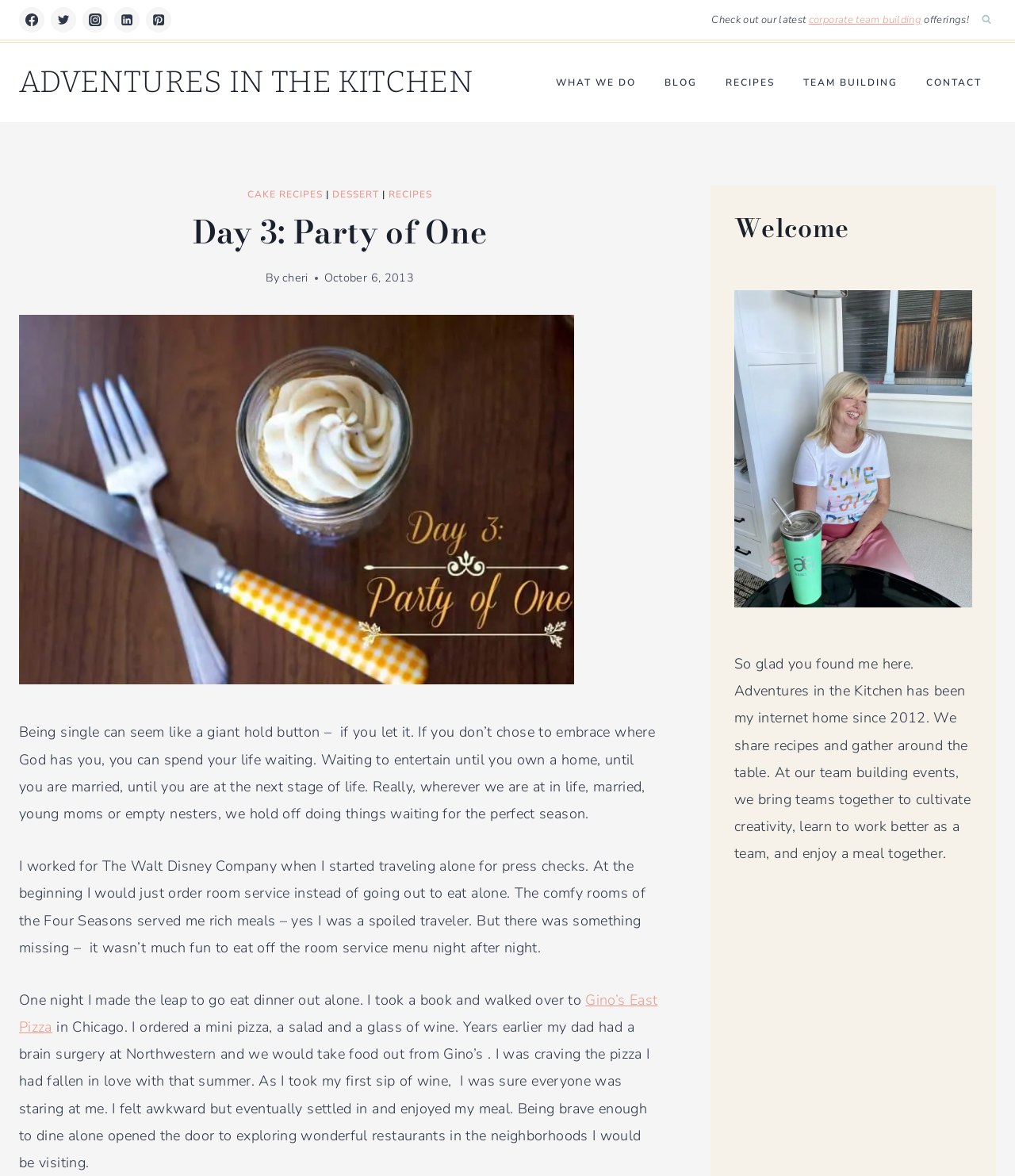Provide a brief response using a word or short phrase to this question:
What is the purpose of the team building events?

To cultivate creativity and teamwork